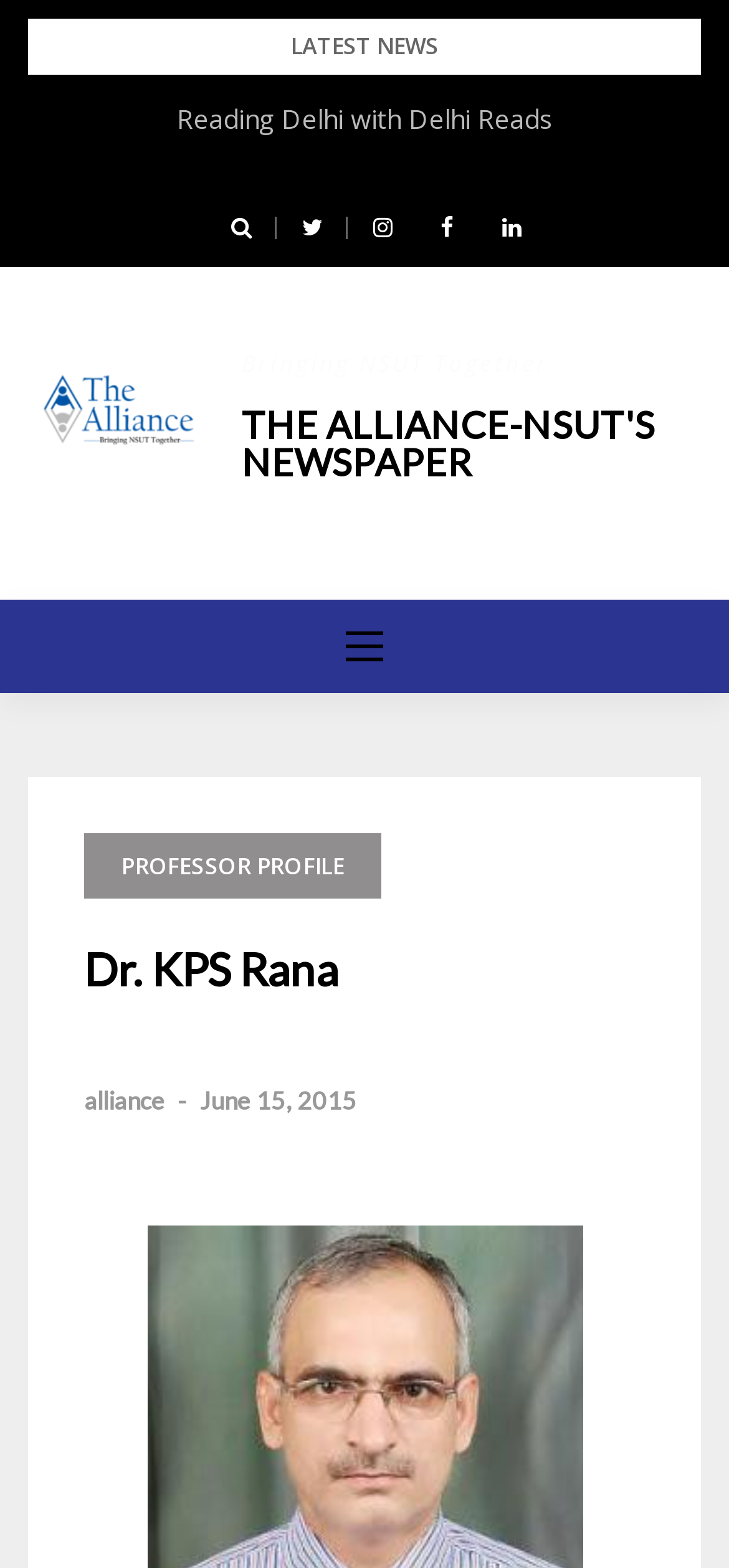Provide a single word or phrase to answer the given question: 
What is the tagline of the newspaper?

Bringing NSUT Together